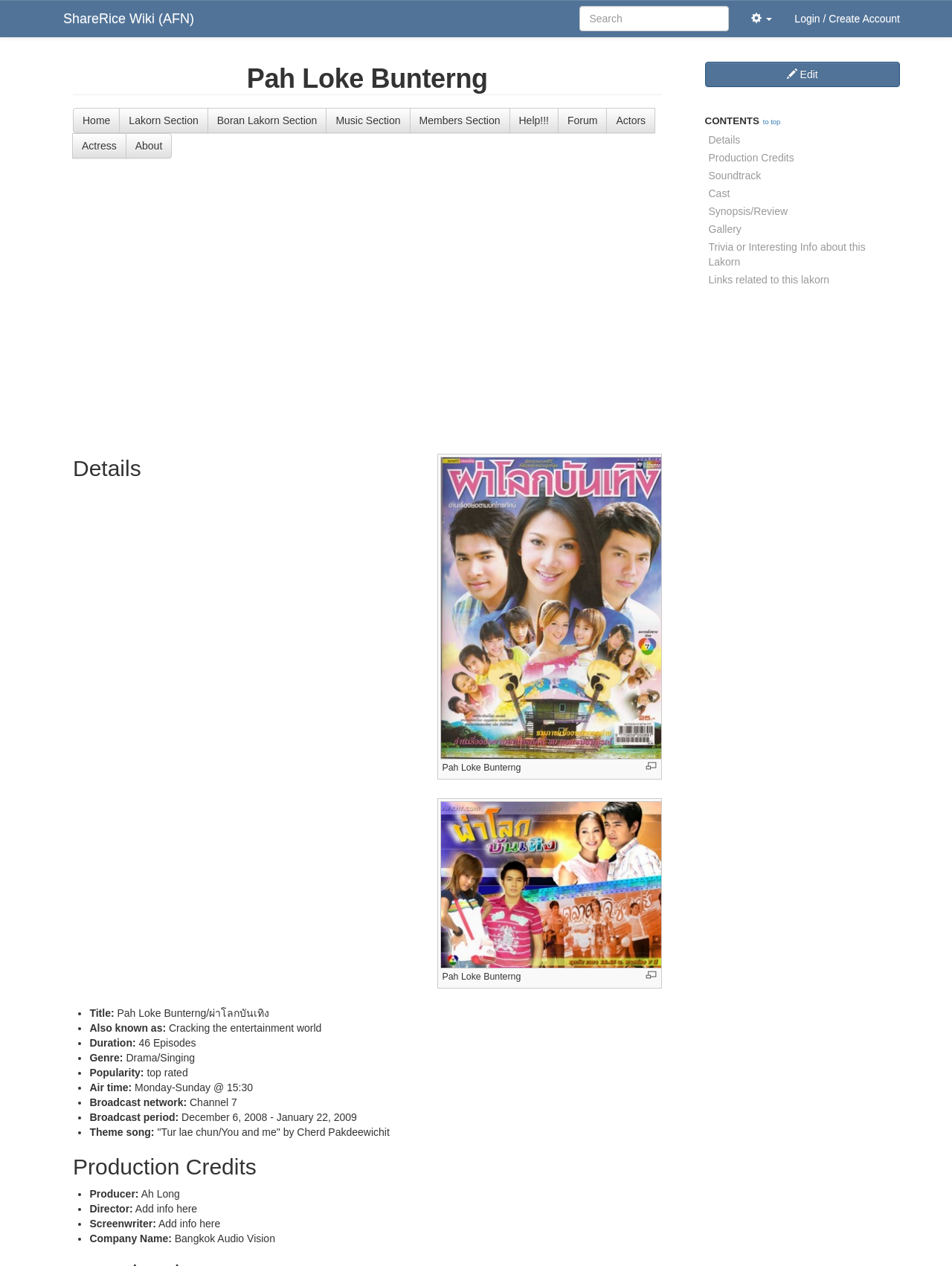Kindly determine the bounding box coordinates for the area that needs to be clicked to execute this instruction: "Go to the home page".

[0.077, 0.085, 0.126, 0.105]